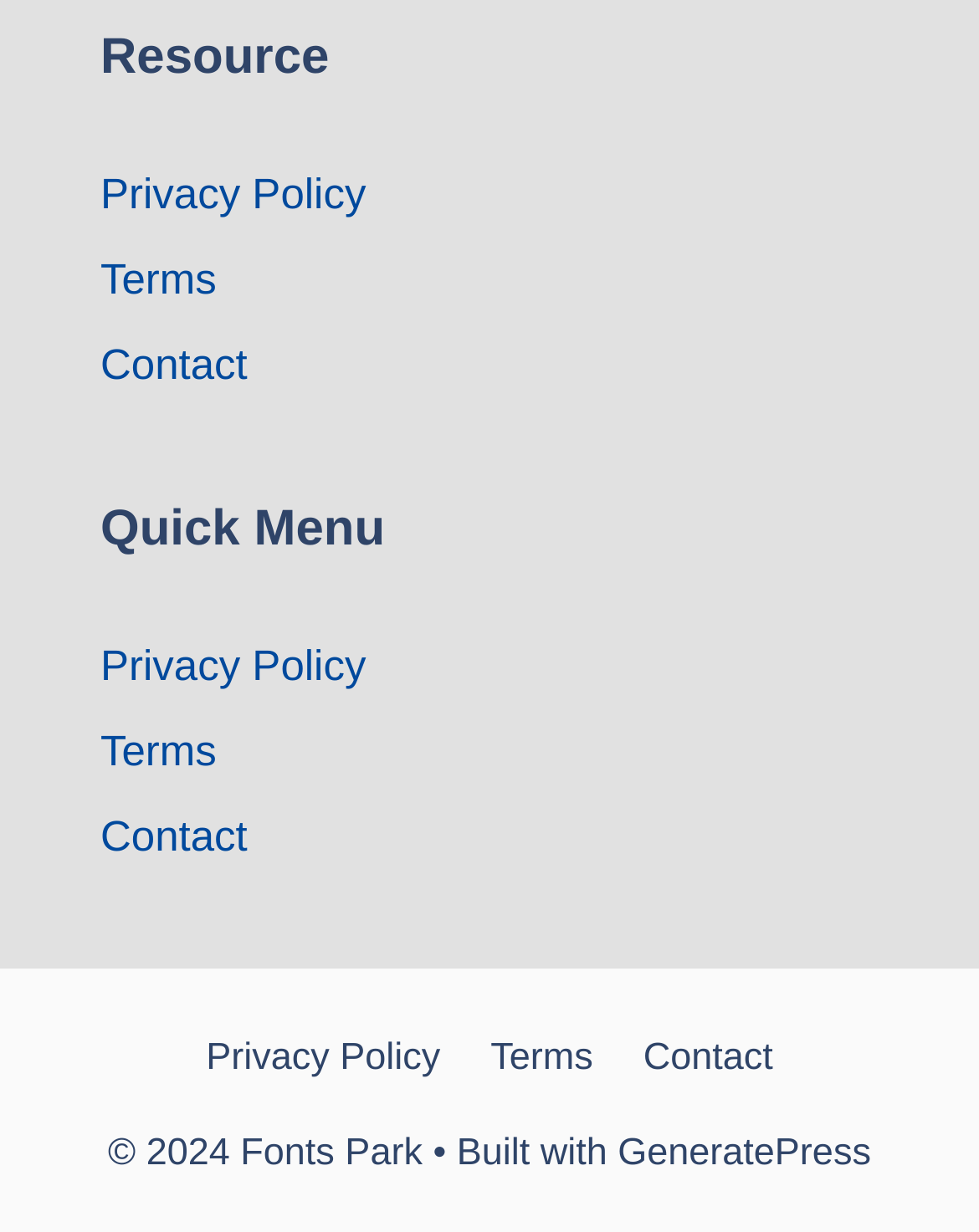Please locate the bounding box coordinates of the element that should be clicked to complete the given instruction: "View privacy policy".

[0.103, 0.235, 0.374, 0.273]